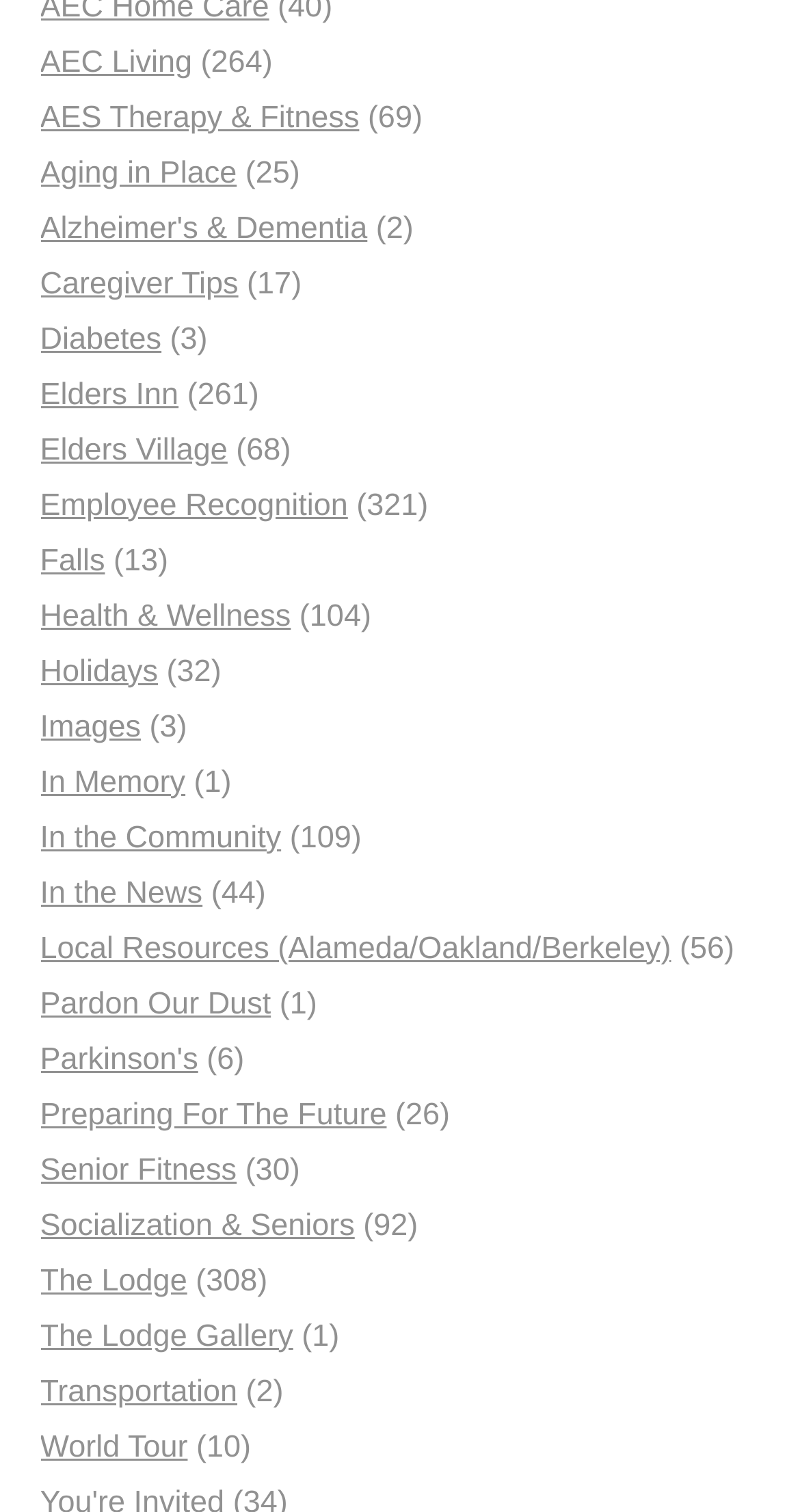Identify the bounding box coordinates of the region that should be clicked to execute the following instruction: "Click the 'NEWS ANALYSIS BY COMMON WEAL' link".

None